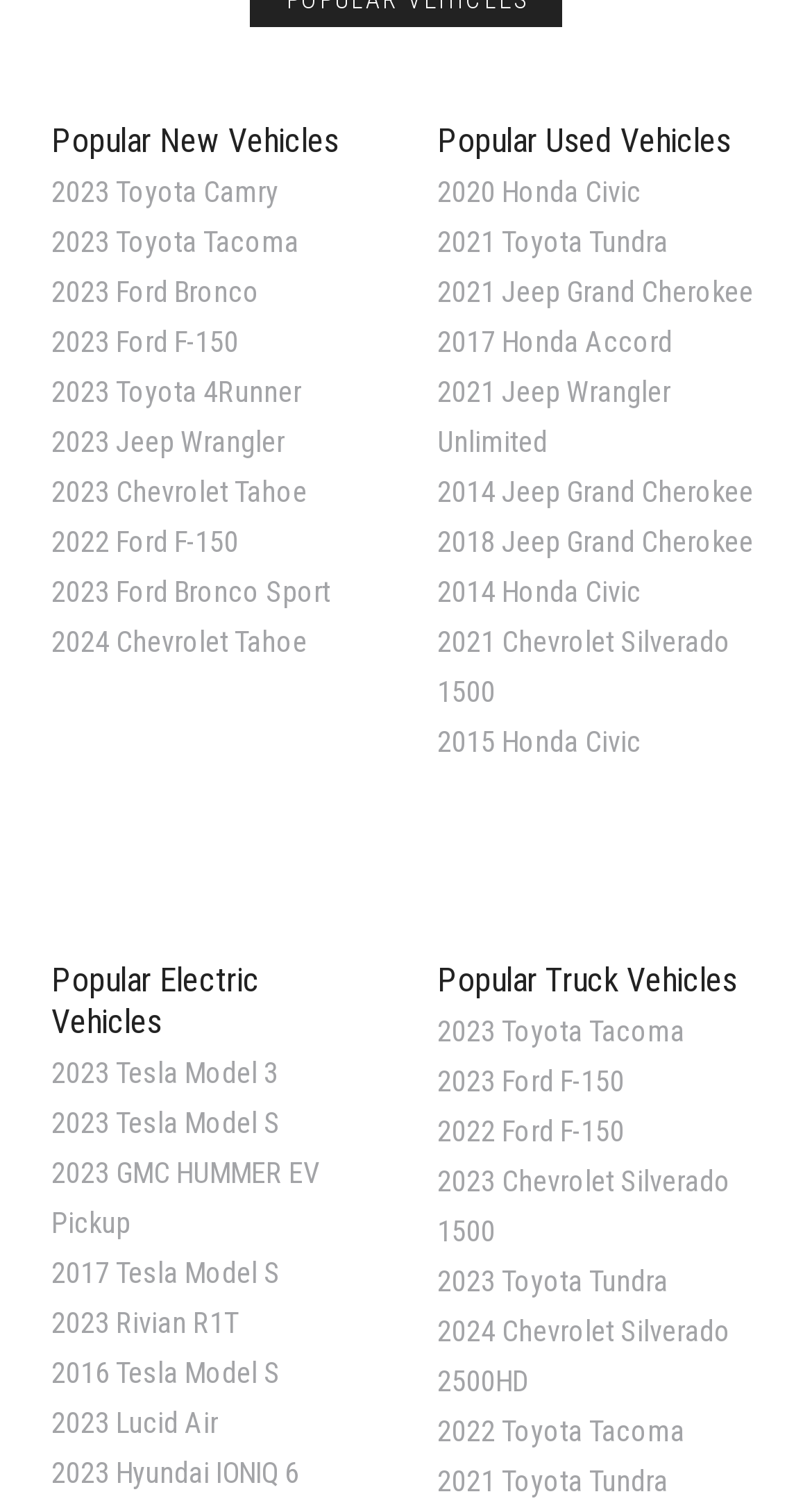What is the common theme among the links listed under 'Popular Electric Vehicles'?
Using the image, provide a concise answer in one word or a short phrase.

Electric vehicles